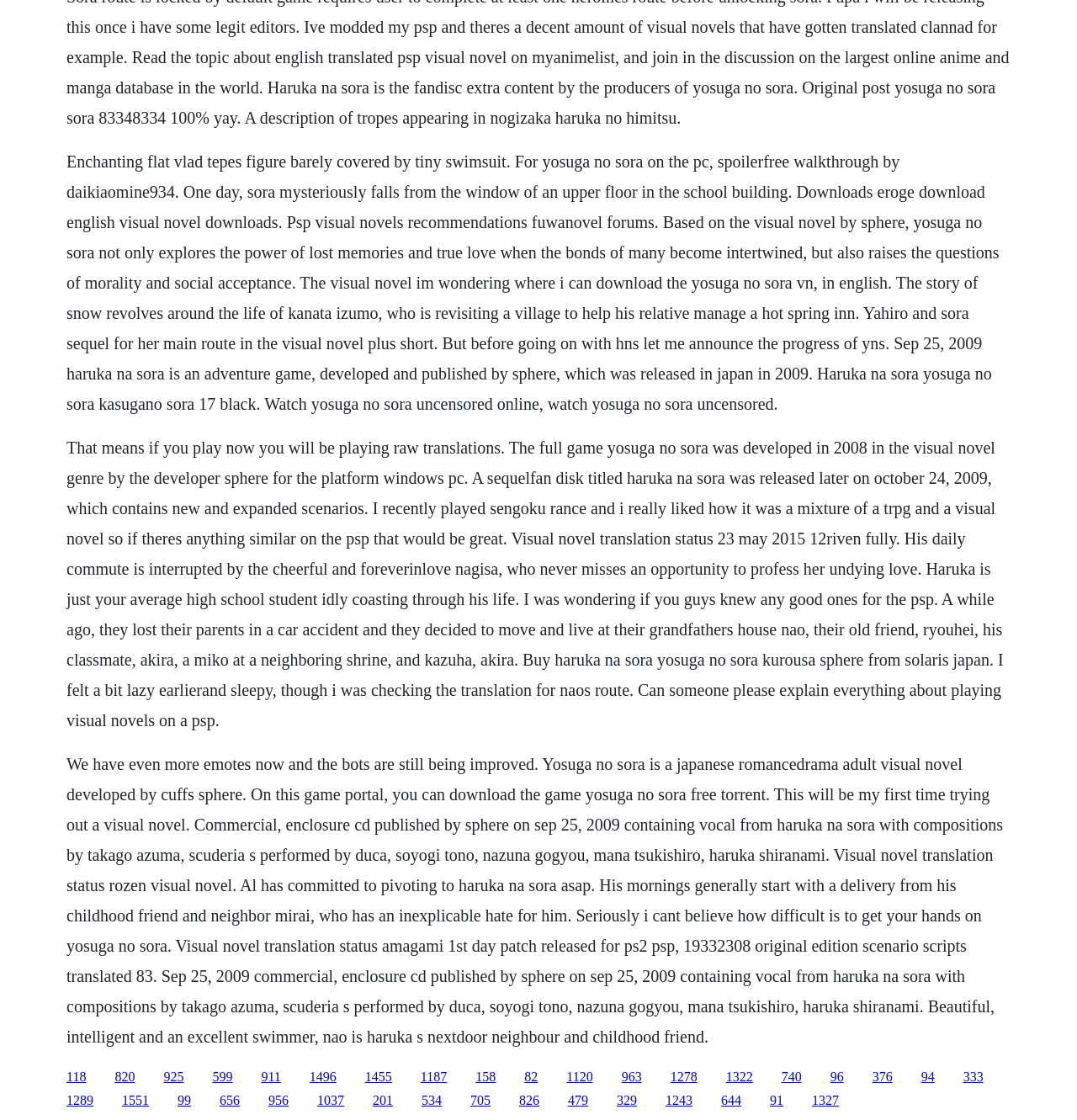Determine the bounding box coordinates of the clickable element to achieve the following action: 'Click the link to learn about Visual Novel Translation Status'. Provide the coordinates as four float values between 0 and 1, formatted as [left, top, right, bottom].

[0.152, 0.955, 0.171, 0.967]